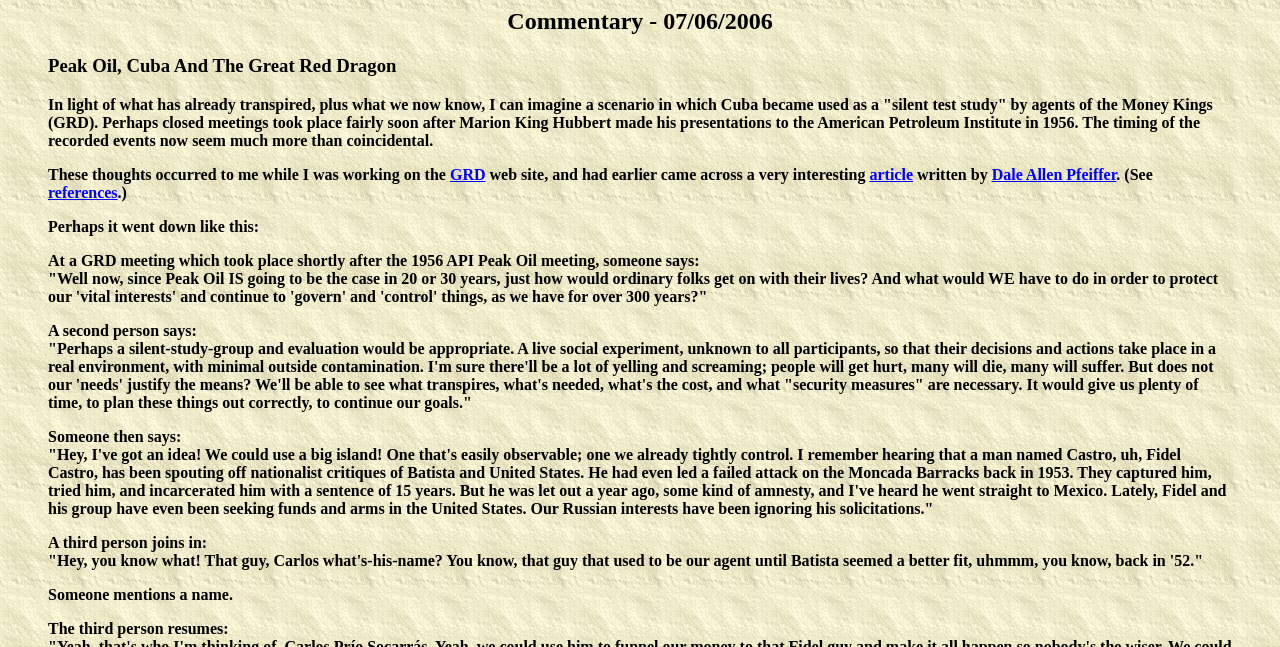Identify the bounding box coordinates for the UI element described by the following text: "Contact Your Internet Provider". Provide the coordinates as four float numbers between 0 and 1, in the format [left, top, right, bottom].

None